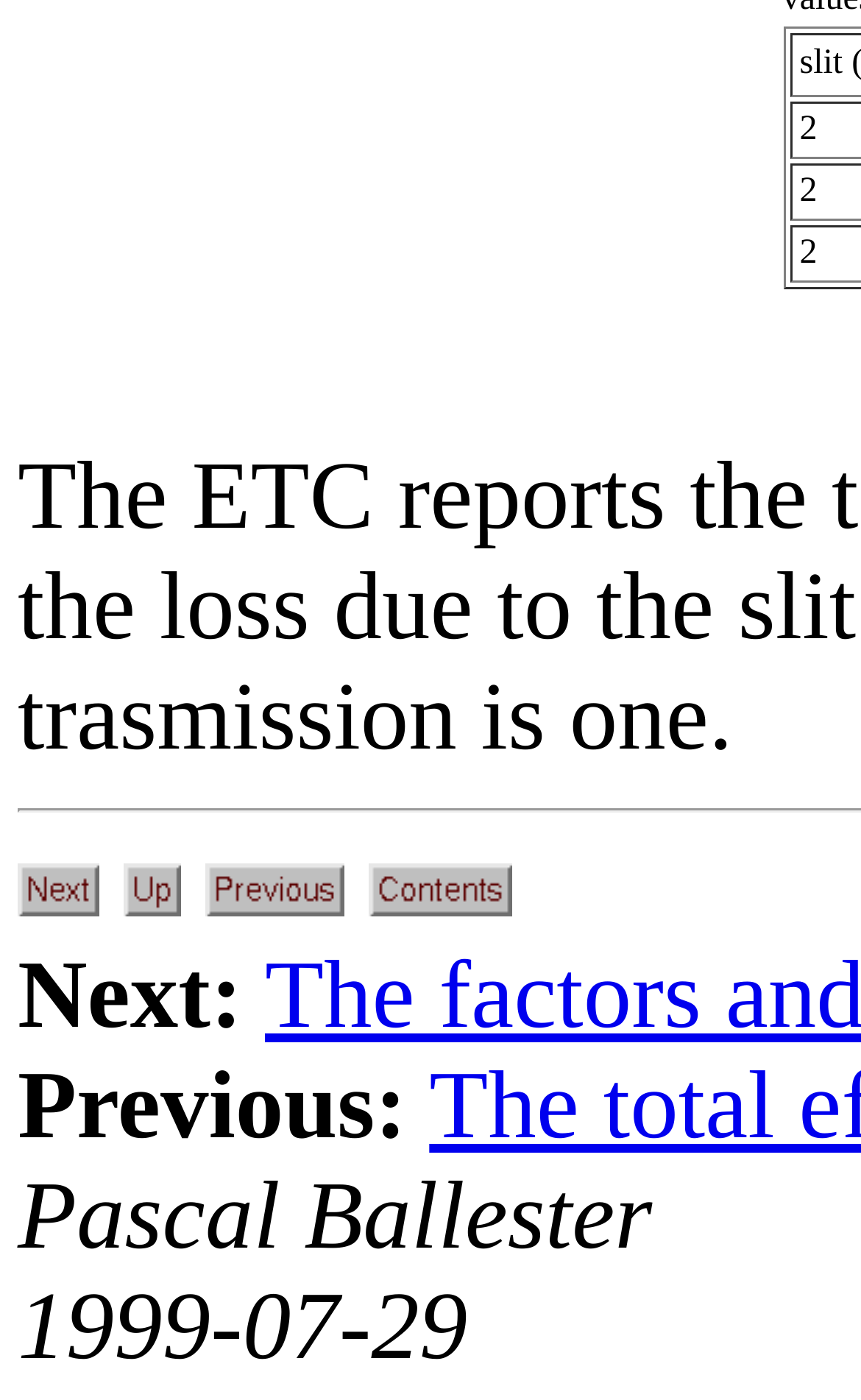Can you give a comprehensive explanation to the question given the content of the image?
What is the label above the 'Pascal Ballester' text?

The static text element 'Previous:' is located above the 'Pascal Ballester' text, suggesting that it is a label or header related to the person or event being described.